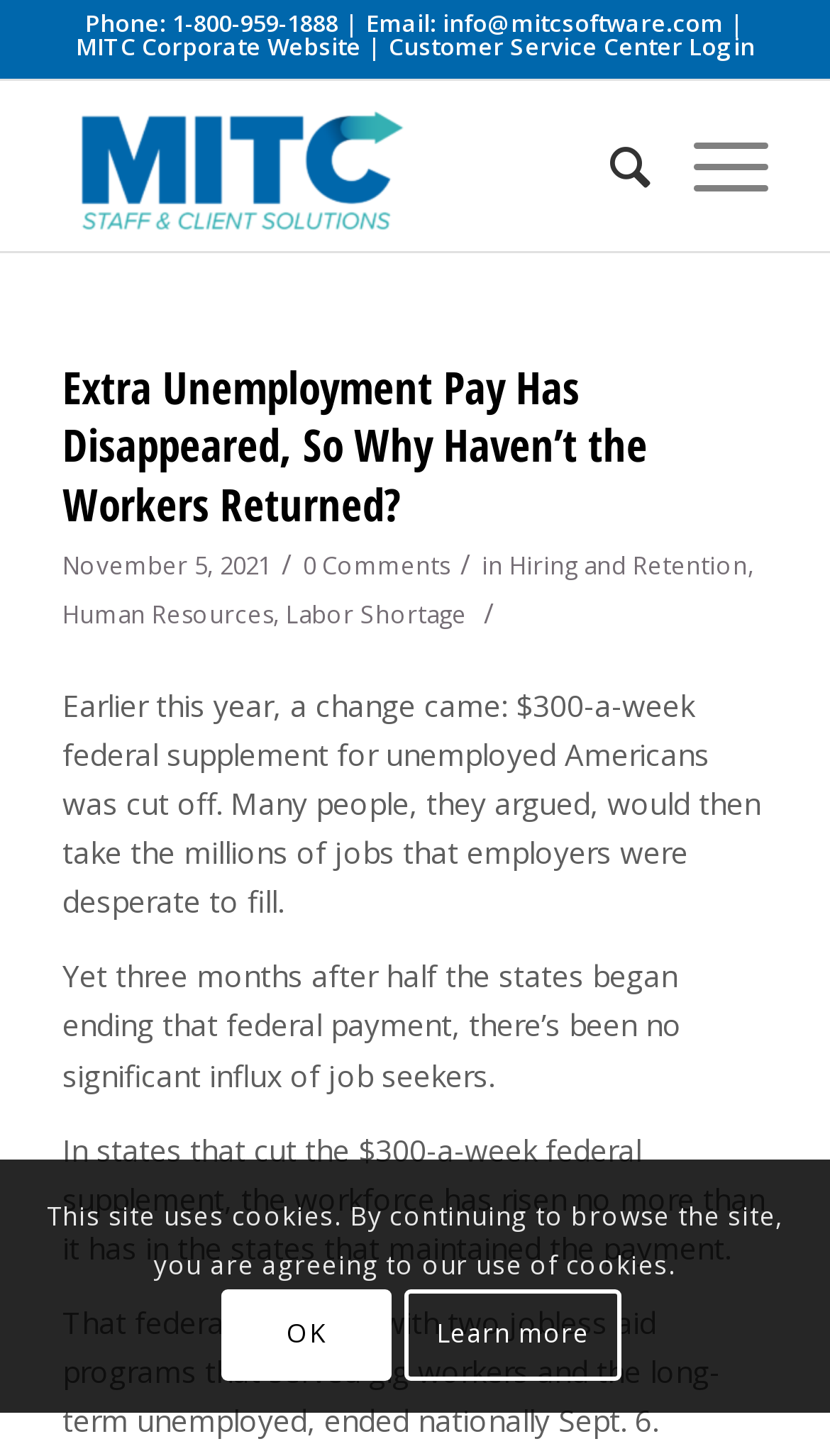Bounding box coordinates are given in the format (top-left x, top-left y, bottom-right x, bottom-right y). All values should be floating point numbers between 0 and 1. Provide the bounding box coordinate for the UI element described as: Customer Service Center Login

[0.468, 0.02, 0.909, 0.042]